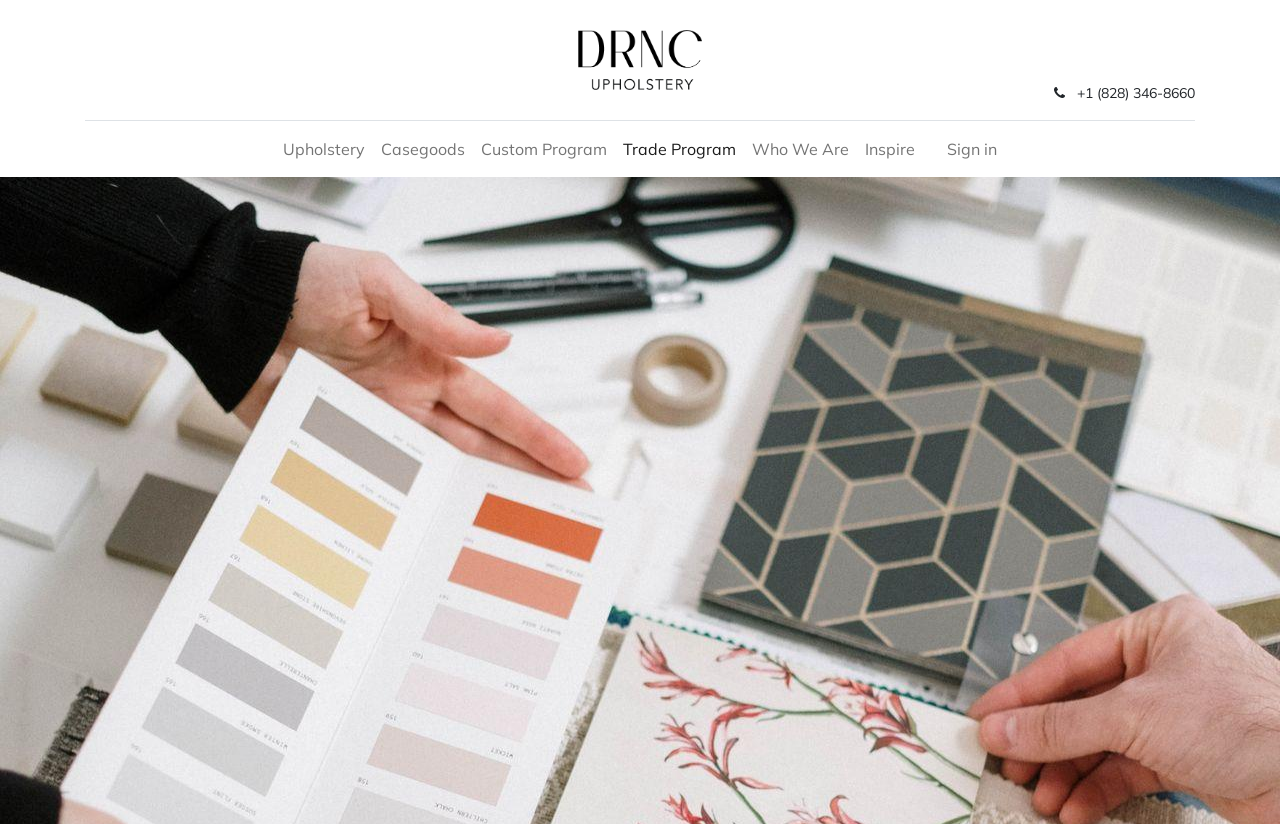Give a concise answer using one word or a phrase to the following question:
What is the logo of the company?

DRNC Upholstery